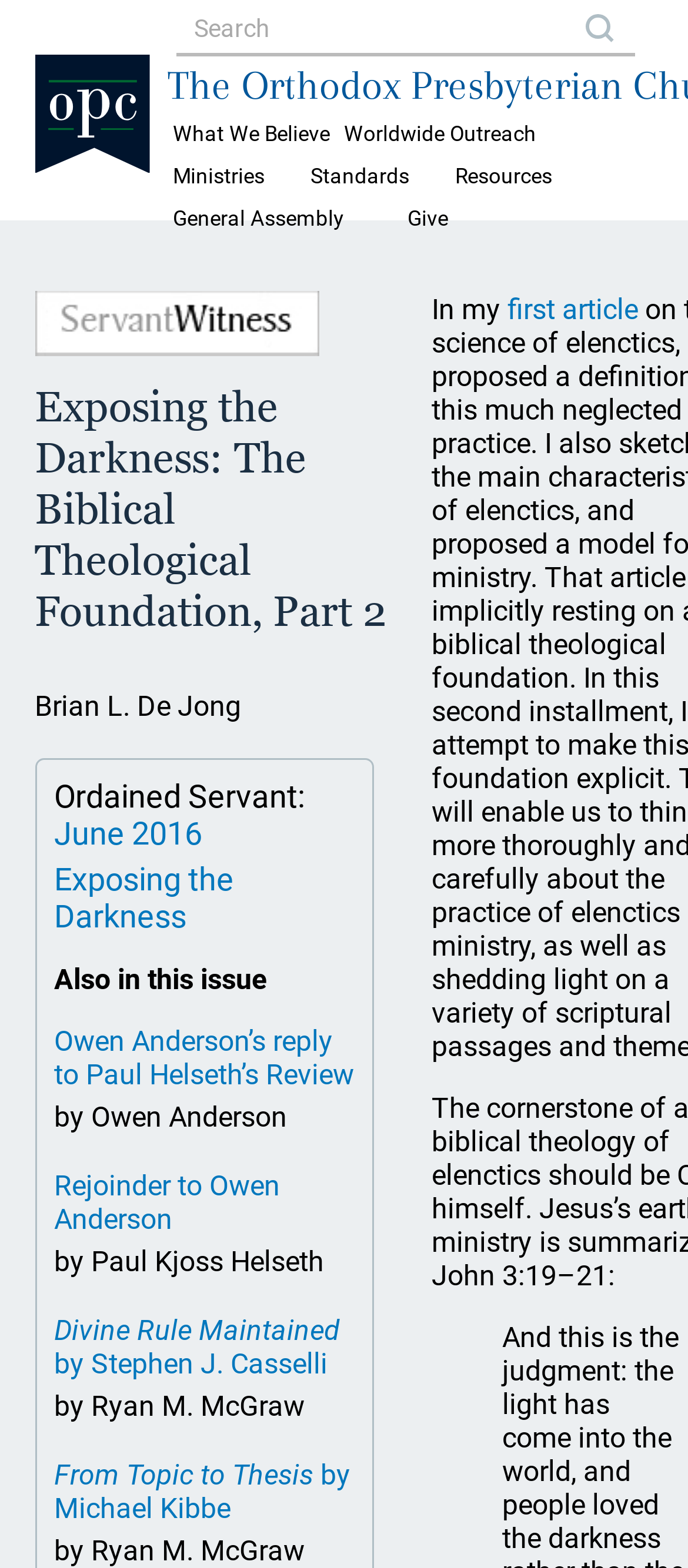Use the details in the image to answer the question thoroughly: 
How many articles are listed in the 'Also in this issue' section?

I counted the number of articles in the 'Also in this issue' section by looking at the links 'Owen Anderson’s reply to Paul Helseth’s Review', 'Rejoinder to Owen Anderson', 'Divine Rule Maintained by Stephen J. Casselli', and 'From Topic to Thesis by Michael Kibbe'. There are 4 articles in total.